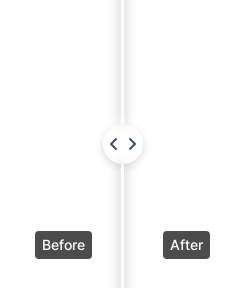What is the purpose of the labels 'Before' and 'After'?
Use the image to give a comprehensive and detailed response to the question.

The labels 'Before' and 'After' are adjacent to the image, illustrating the dramatic transformation achieved through thorough cleaning, highlighting the effectiveness of the cleaning process.